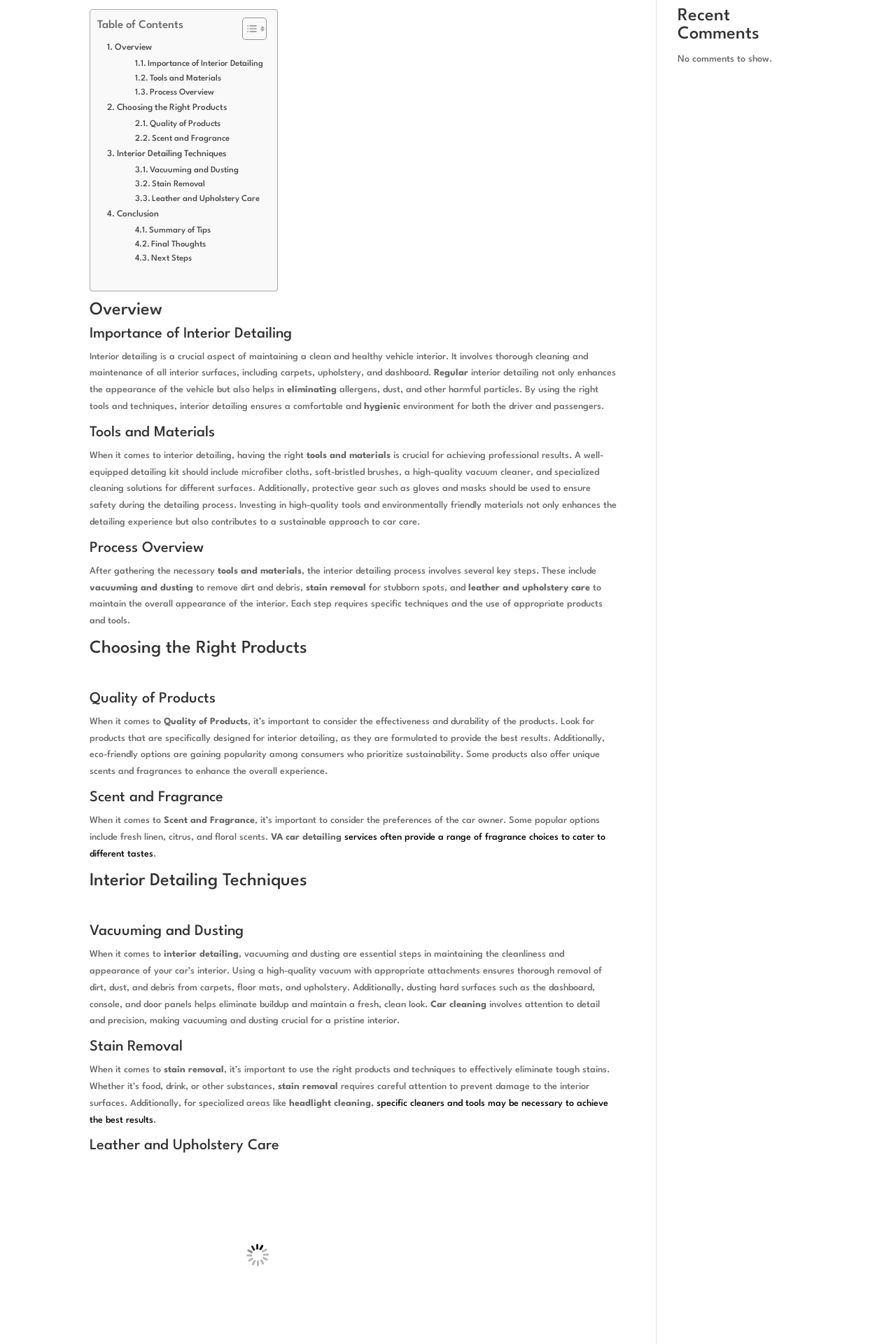Please provide the bounding box coordinate of the region that matches the element description: Tools and Materials. Coordinates should be in the format (top-left x, top-left y, bottom-right x, bottom-right y) and all values should be between 0 and 1.

[0.151, 0.053, 0.247, 0.064]